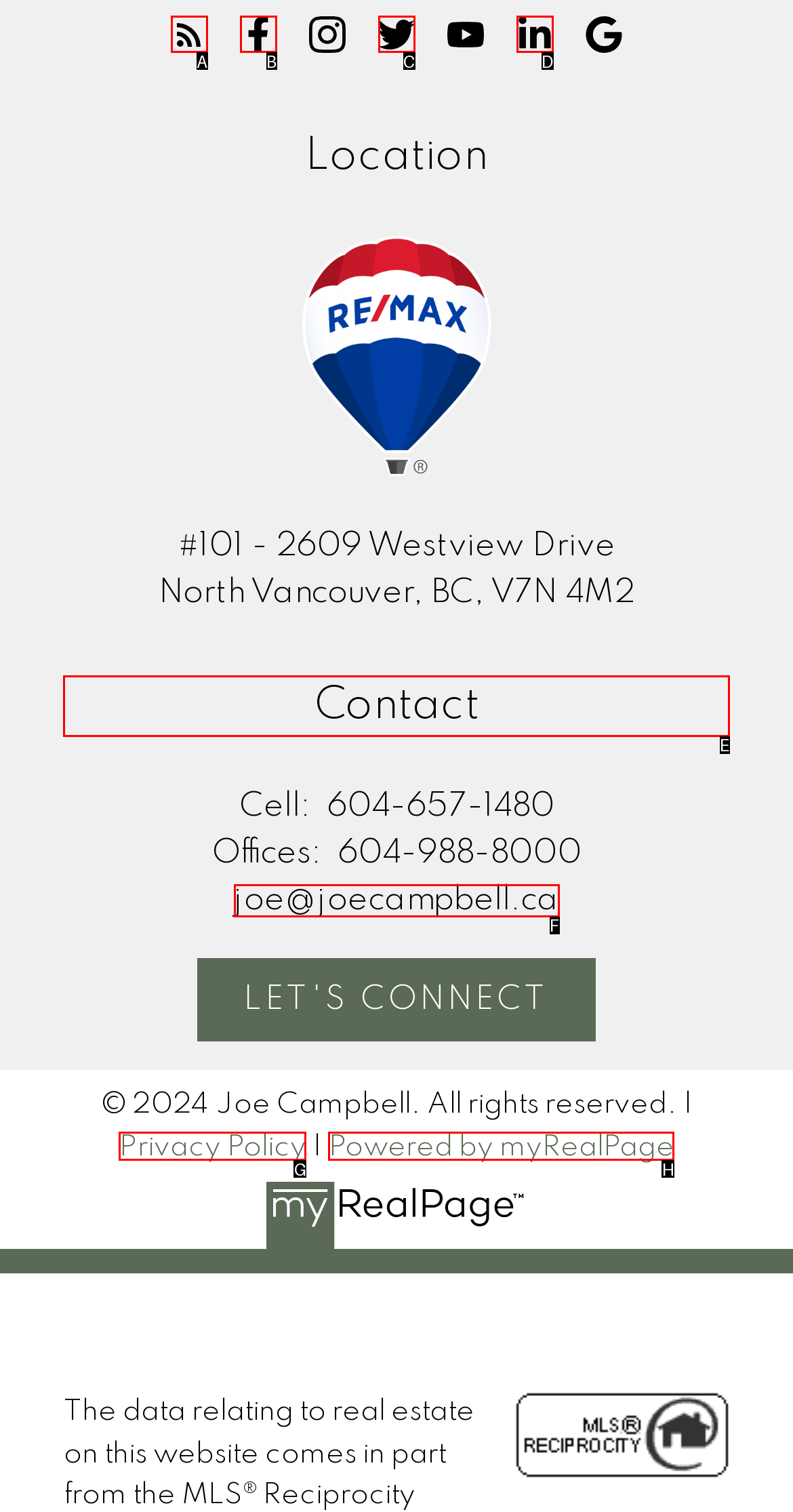Determine the appropriate lettered choice for the task: View publication details. Reply with the correct letter.

None